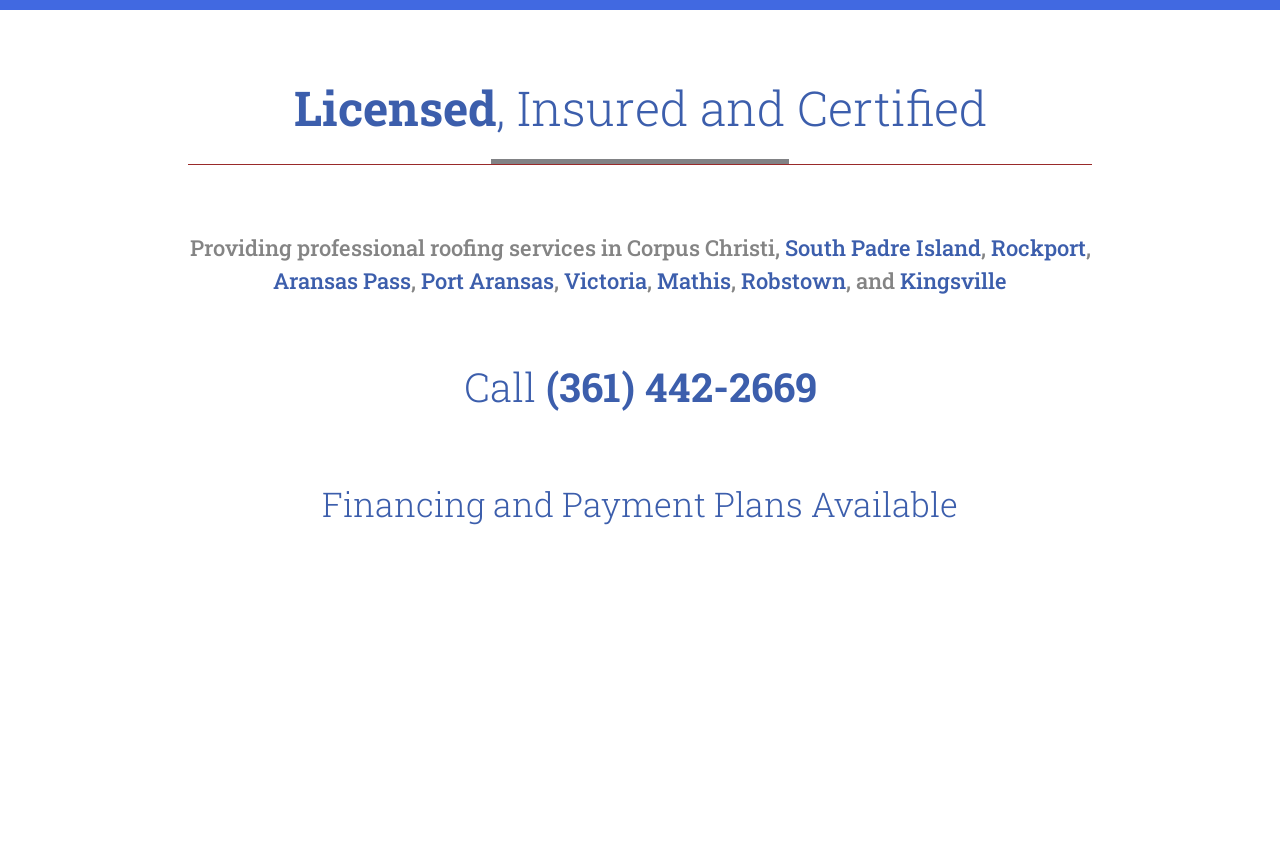Please answer the following question using a single word or phrase: 
What is the company's contact number?

(361) 442-2669